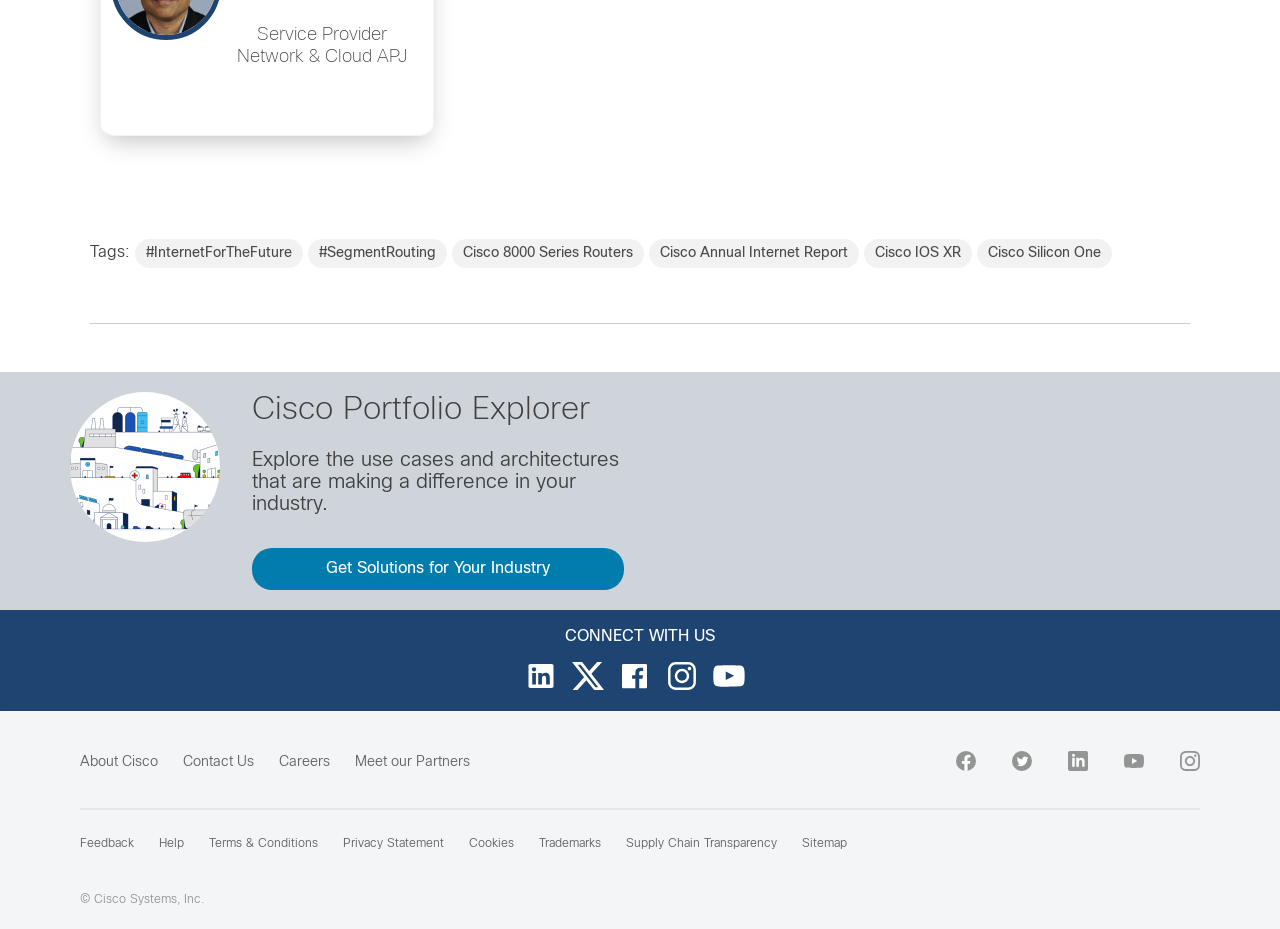Locate the bounding box of the user interface element based on this description: "Get Solutions for Your Industry".

[0.197, 0.59, 0.488, 0.635]